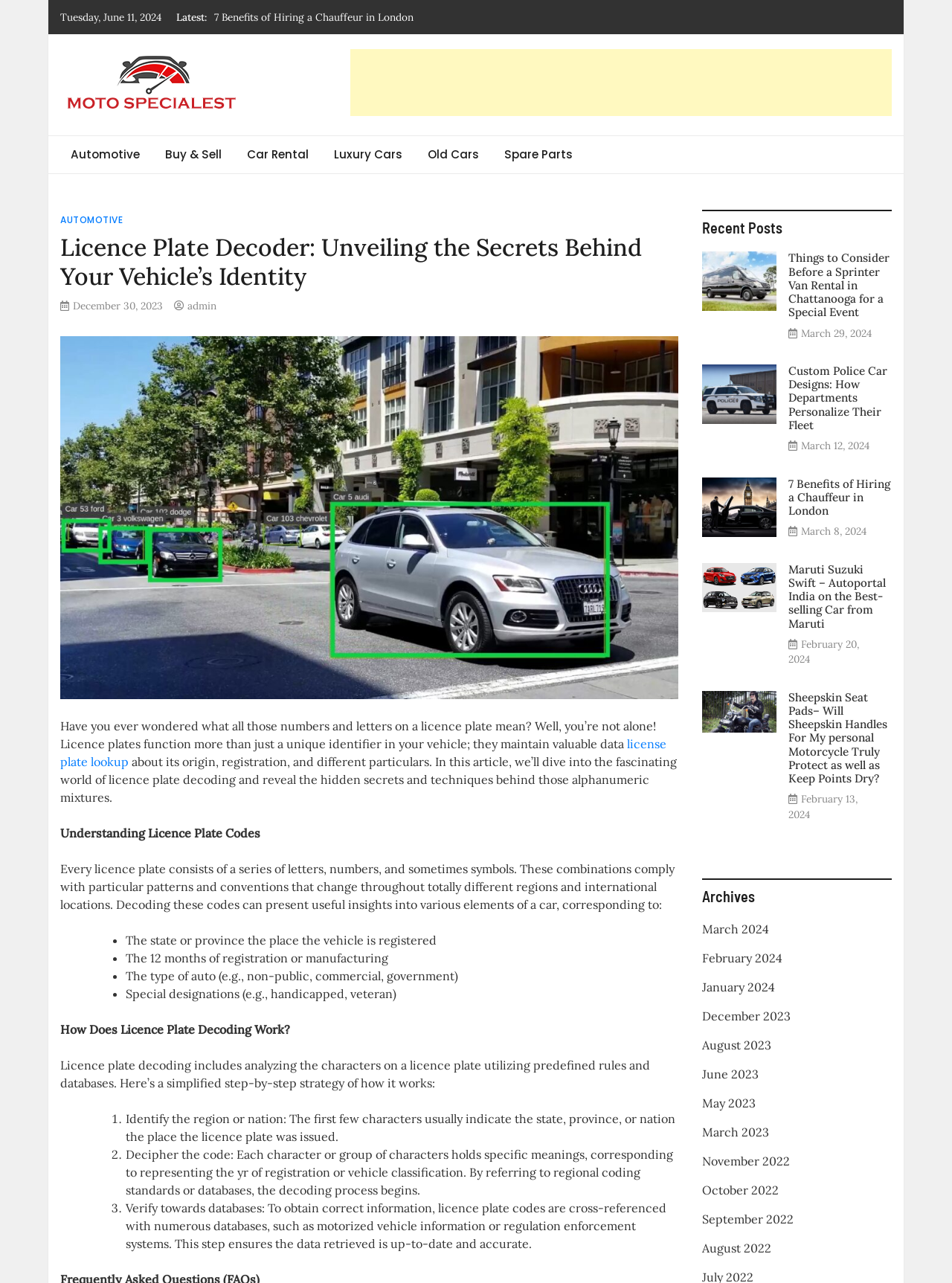Provide a brief response to the question below using a single word or phrase: 
What information can be obtained from decoding a licence plate?

Vehicle's origin, registration, and particulars